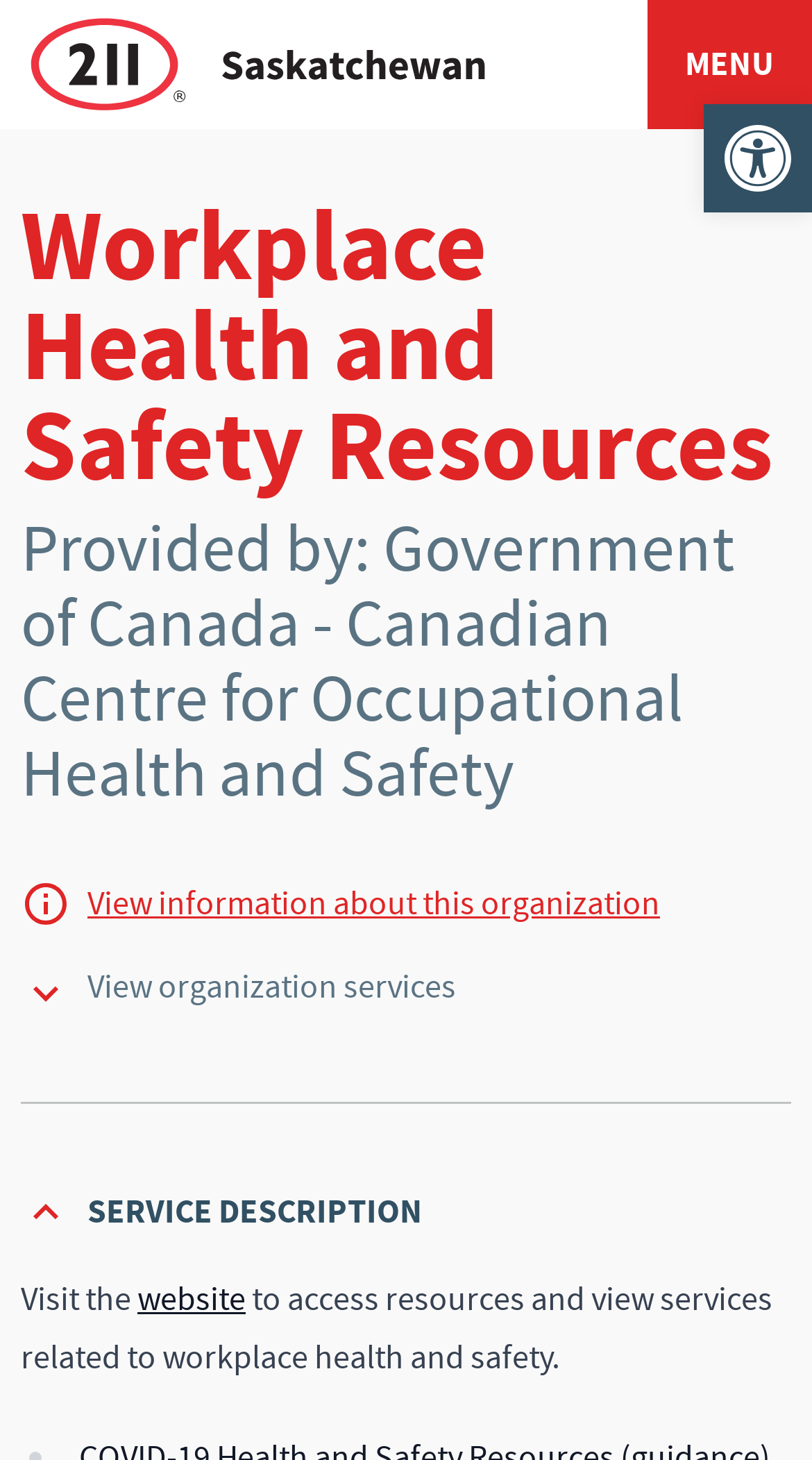What can be viewed on the website?
Please give a detailed and thorough answer to the question, covering all relevant points.

I found the answer by looking at the text 'View organization services' which is located below the text 'Provided by: Government of Canada - Canadian Centre for Occupational Health and Safety'.